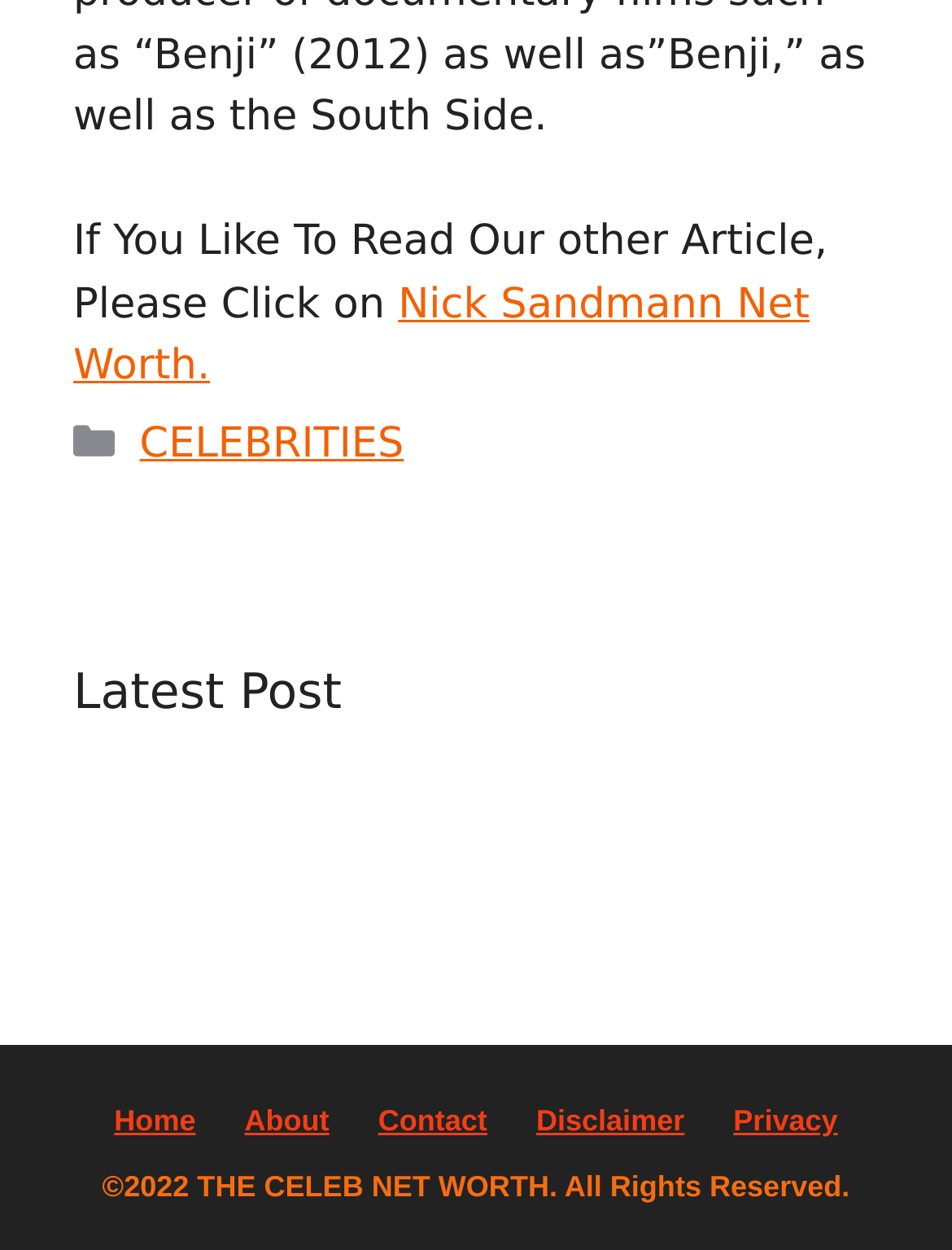Bounding box coordinates are to be given in the format (top-left x, top-left y, bottom-right x, bottom-right y). All values must be floating point numbers between 0 and 1. Provide the bounding box coordinate for the UI element described as: Nick Sandmann Net Worth.

[0.077, 0.224, 0.85, 0.313]